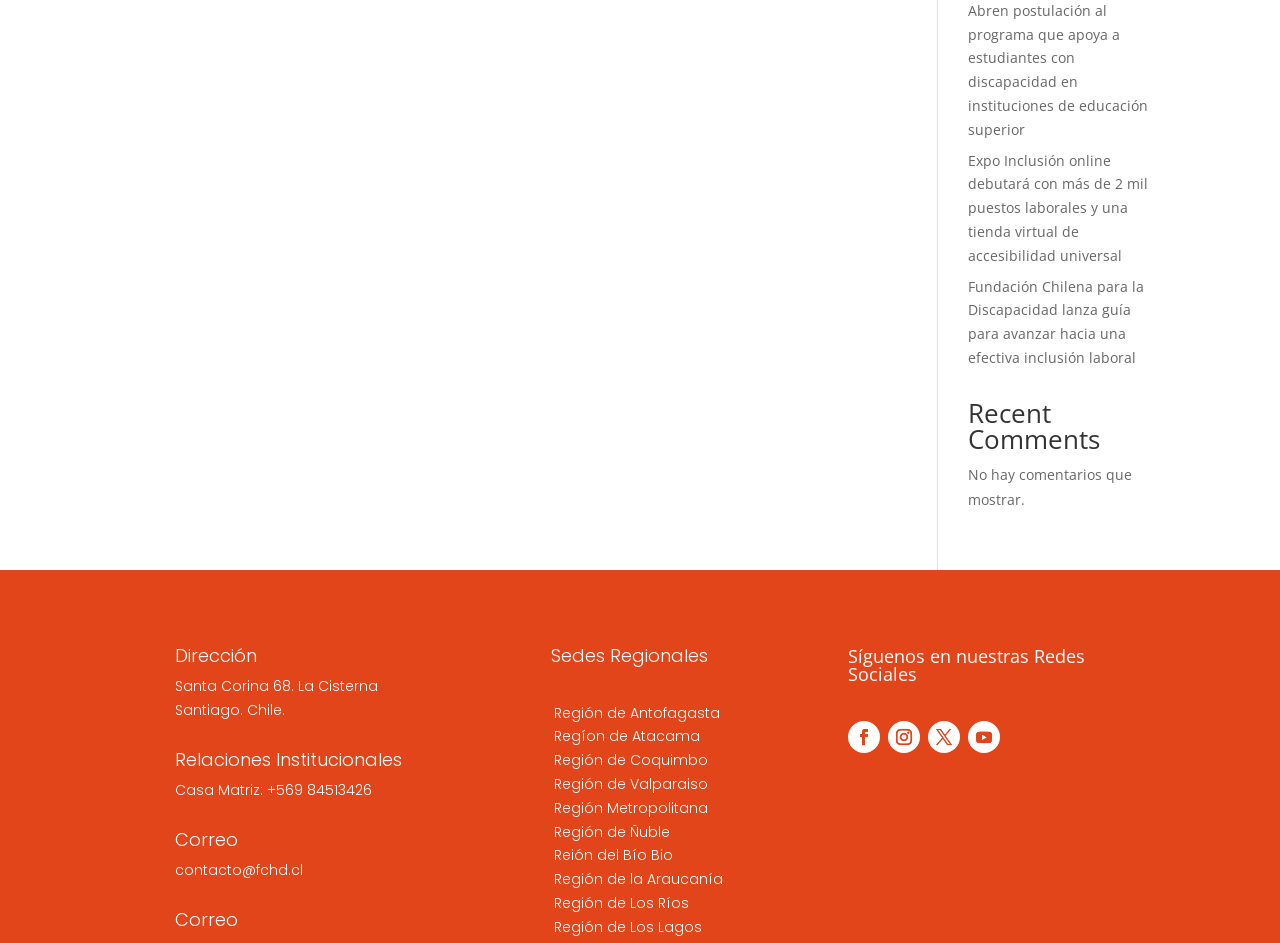Select the bounding box coordinates of the element I need to click to carry out the following instruction: "Explore the Expo Inclusión online event".

[0.756, 0.16, 0.897, 0.281]